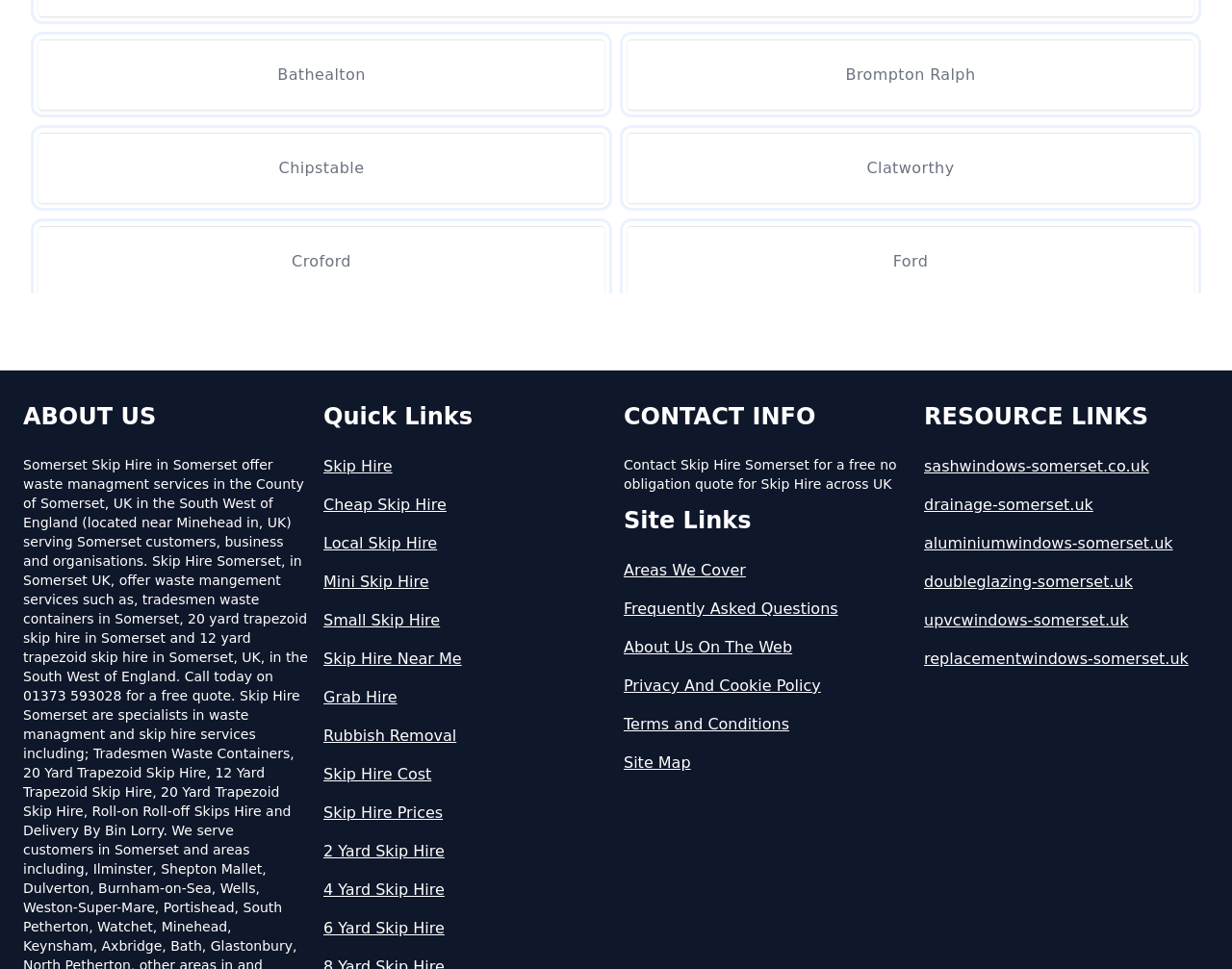What is the purpose of the 'Quick Links' section?
Use the image to give a comprehensive and detailed response to the question.

The 'Quick Links' section appears to provide easy access to popular pages on the website, such as skip hire options, areas covered, and frequently asked questions.